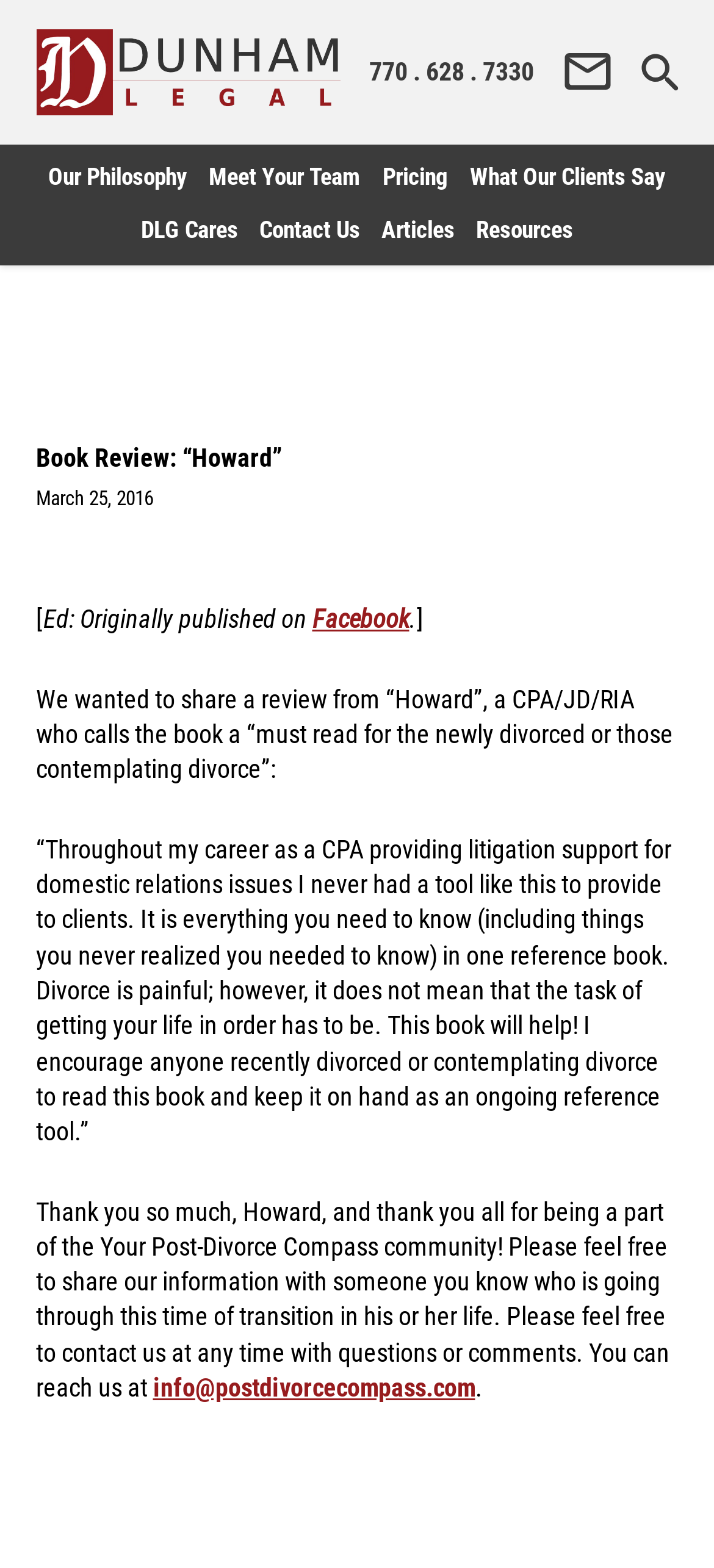Show the bounding box coordinates of the region that should be clicked to follow the instruction: "Click Dunham Legal's logo."

[0.05, 0.019, 0.476, 0.073]